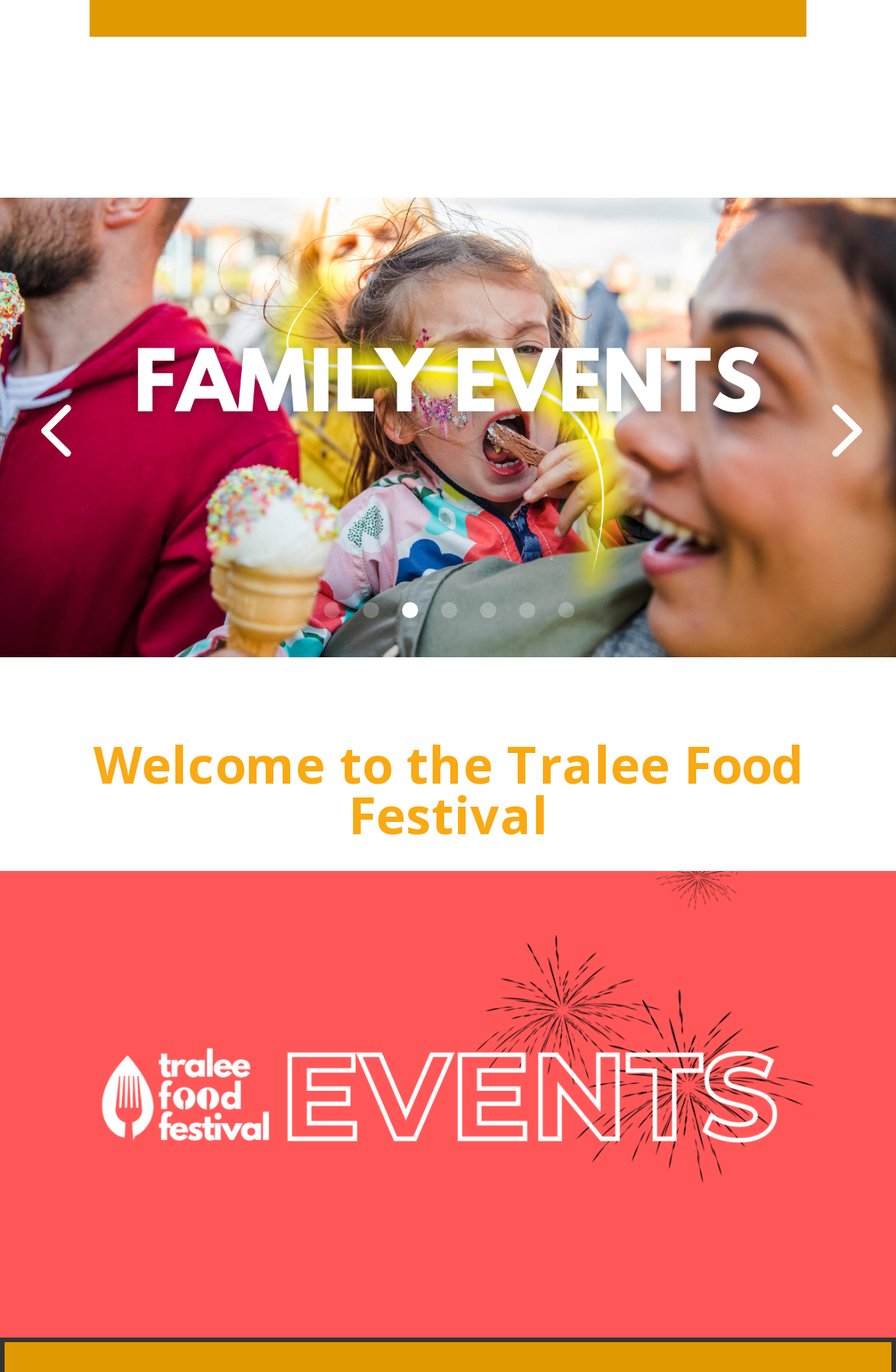Locate the UI element described by Next in the provided webpage screenshot. Return the bounding box coordinates in the format (top-left x, top-left y, bottom-right x, bottom-right y), ensuring all values are between 0 and 1.

[0.877, 0.271, 1.0, 0.351]